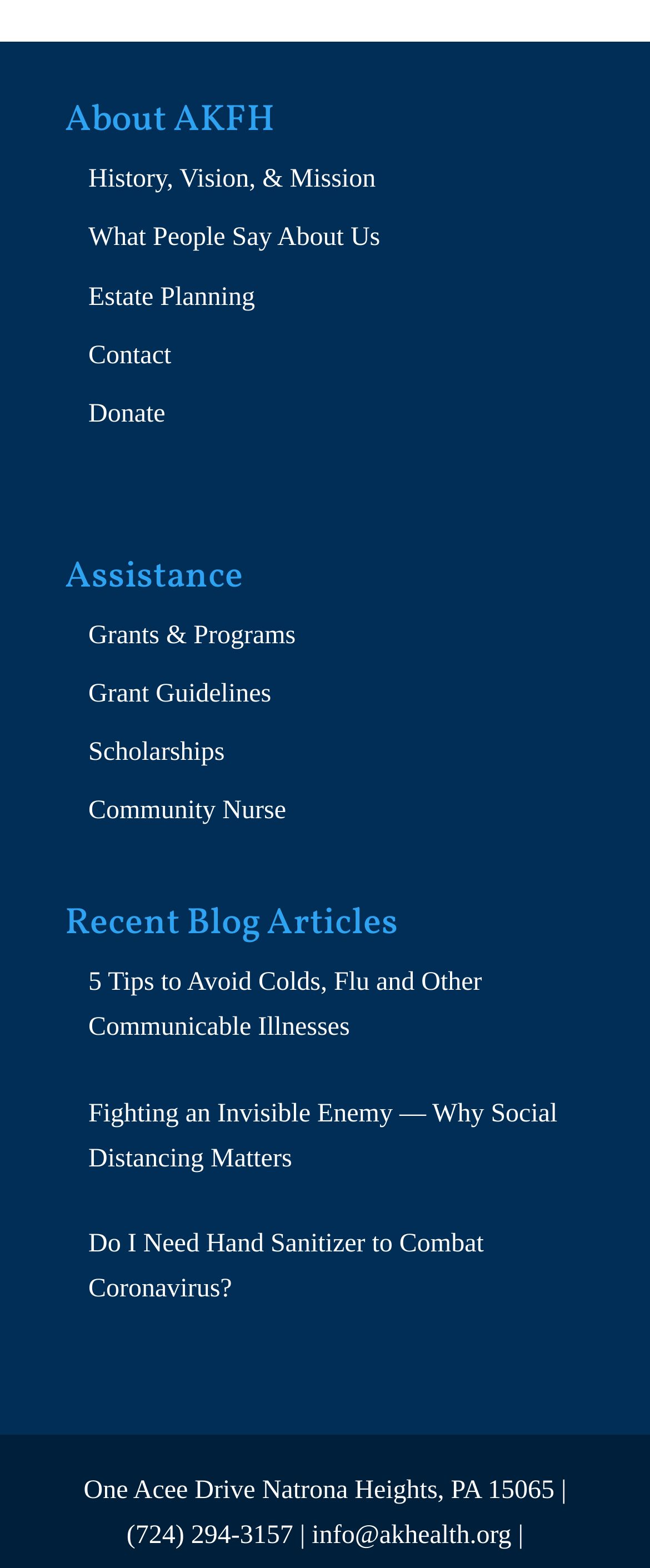What is the phone number of the organization?
Based on the visual content, answer with a single word or a brief phrase.

(724) 294-3157